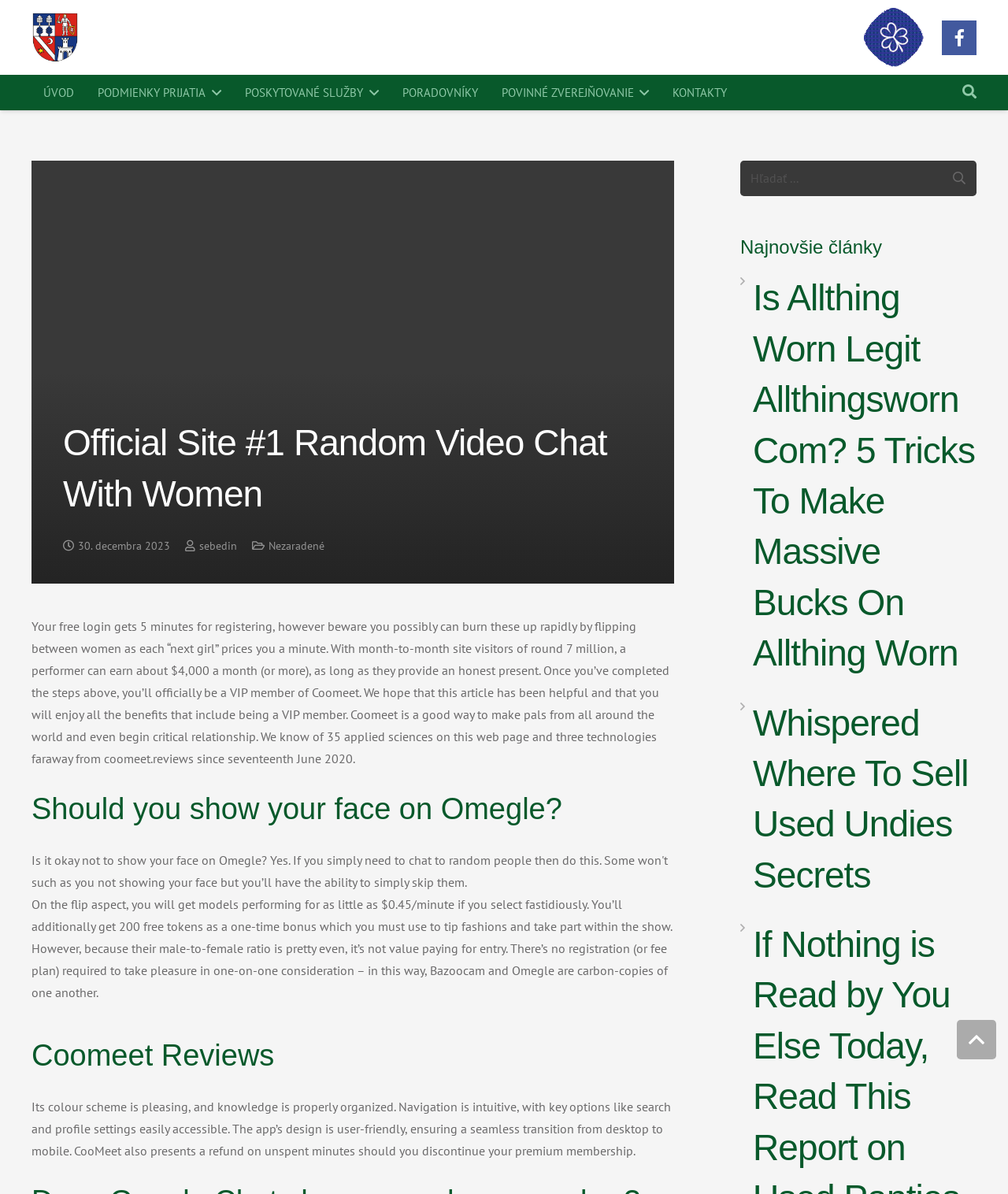Identify the bounding box coordinates of the section that should be clicked to achieve the task described: "Type in the search box".

[0.012, 0.048, 0.988, 0.077]